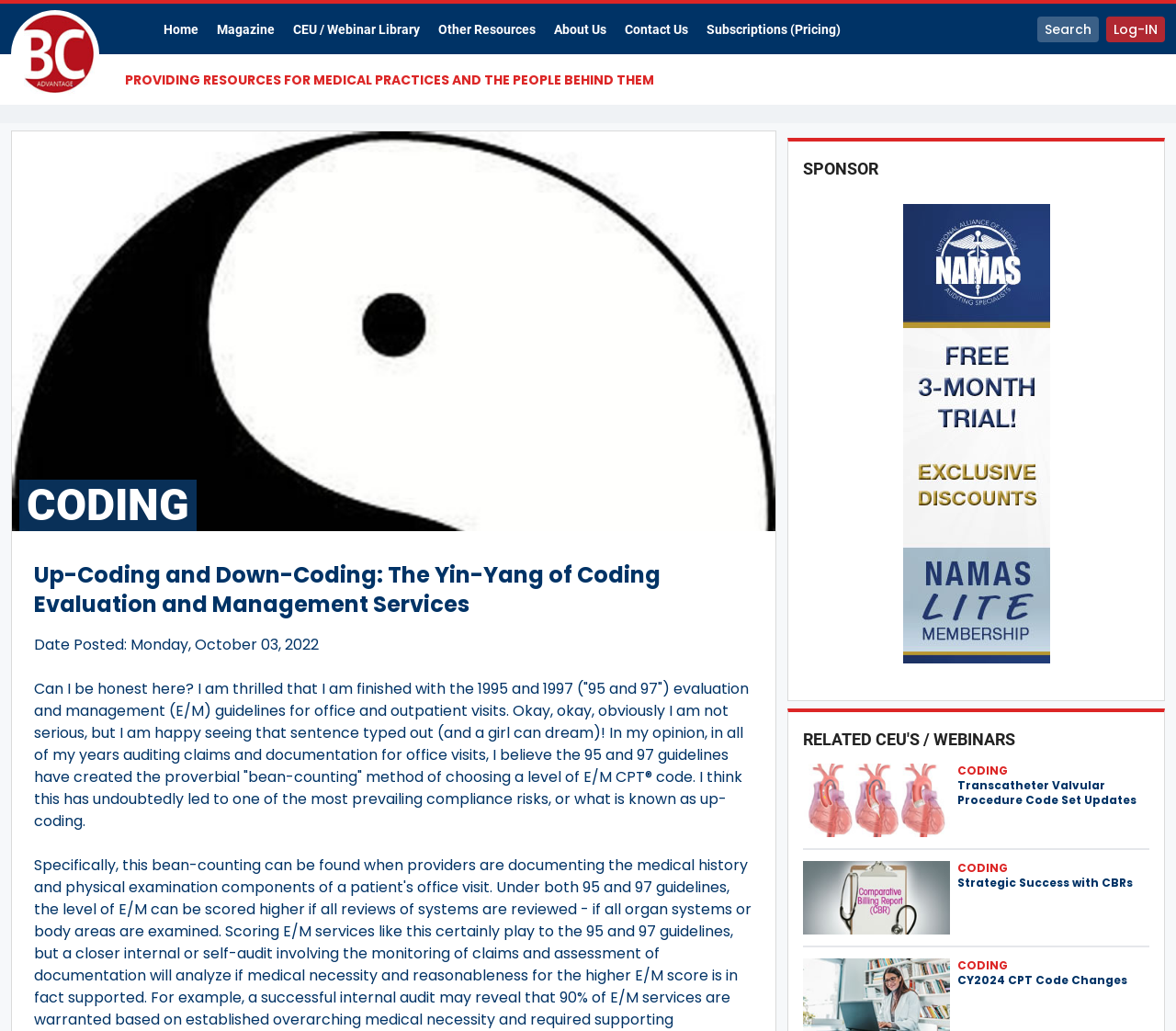Using the provided description Strategic Success with CBRs, find the bounding box coordinates for the UI element. Provide the coordinates in (top-left x, top-left y, bottom-right x, bottom-right y) format, ensuring all values are between 0 and 1.

[0.814, 0.849, 0.964, 0.864]